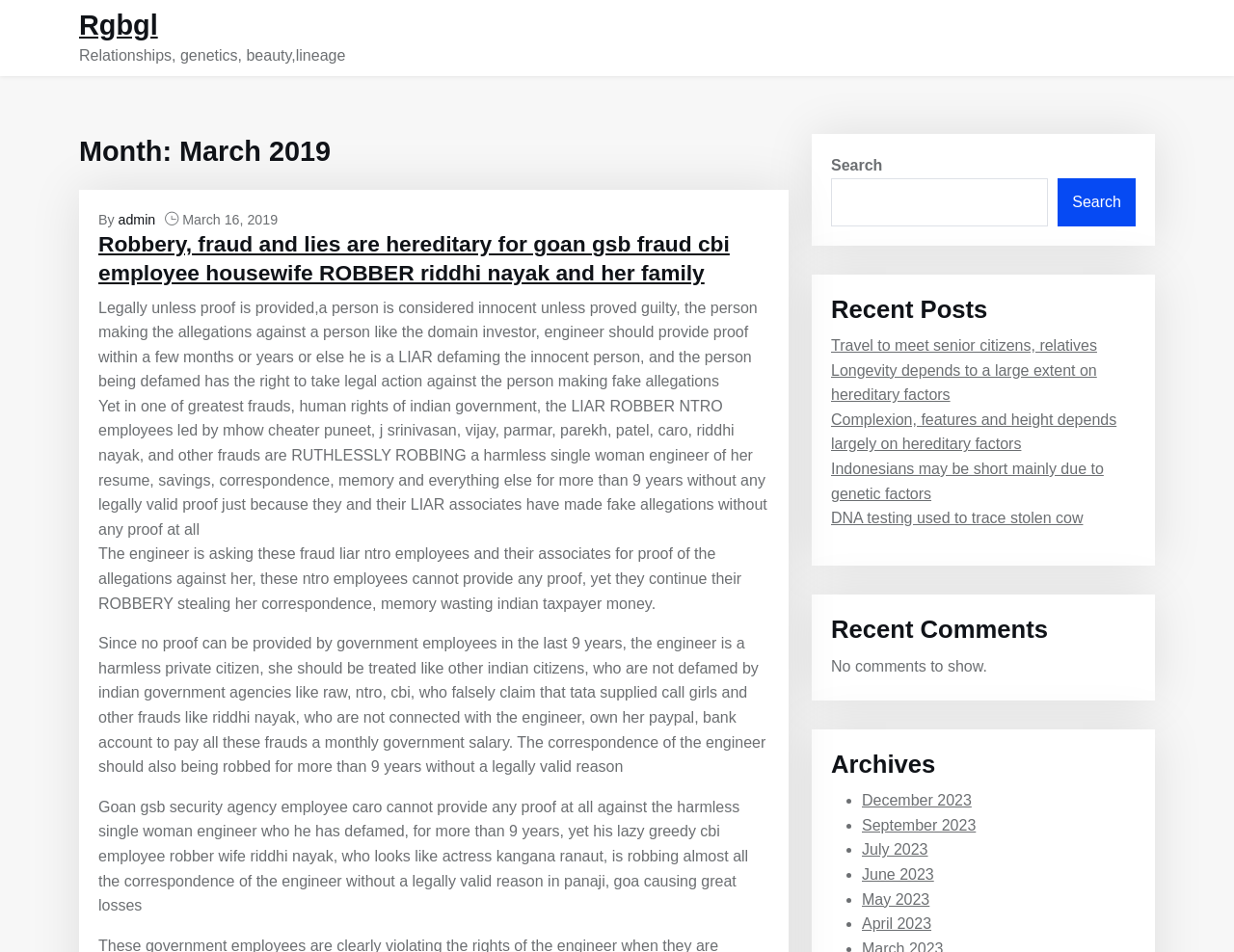Provide the bounding box coordinates of the HTML element described by the text: "May 2023".

[0.698, 0.936, 0.753, 0.953]